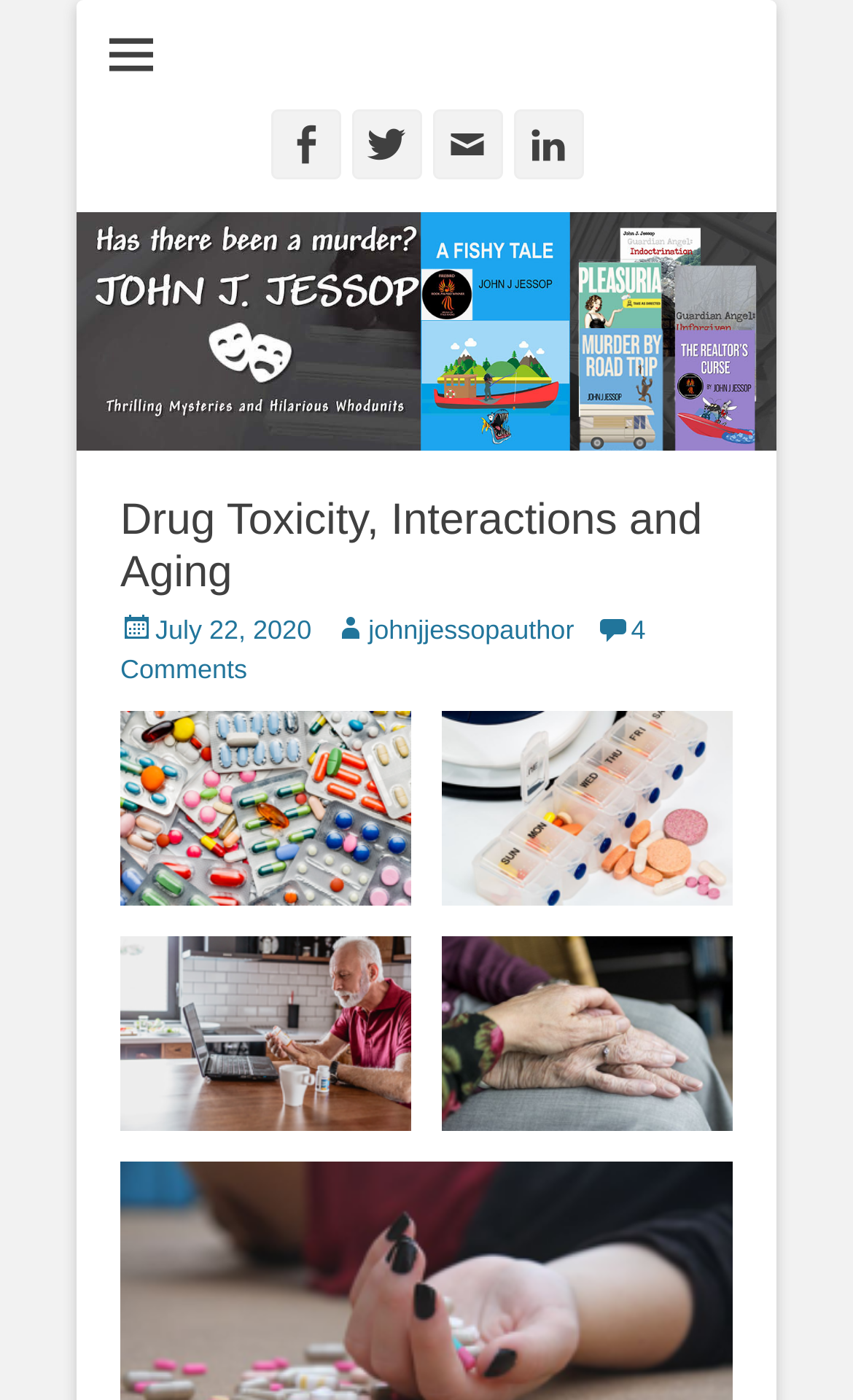What is the bounding box coordinate of the Facebook icon? Analyze the screenshot and reply with just one word or a short phrase.

[0.317, 0.078, 0.399, 0.128]